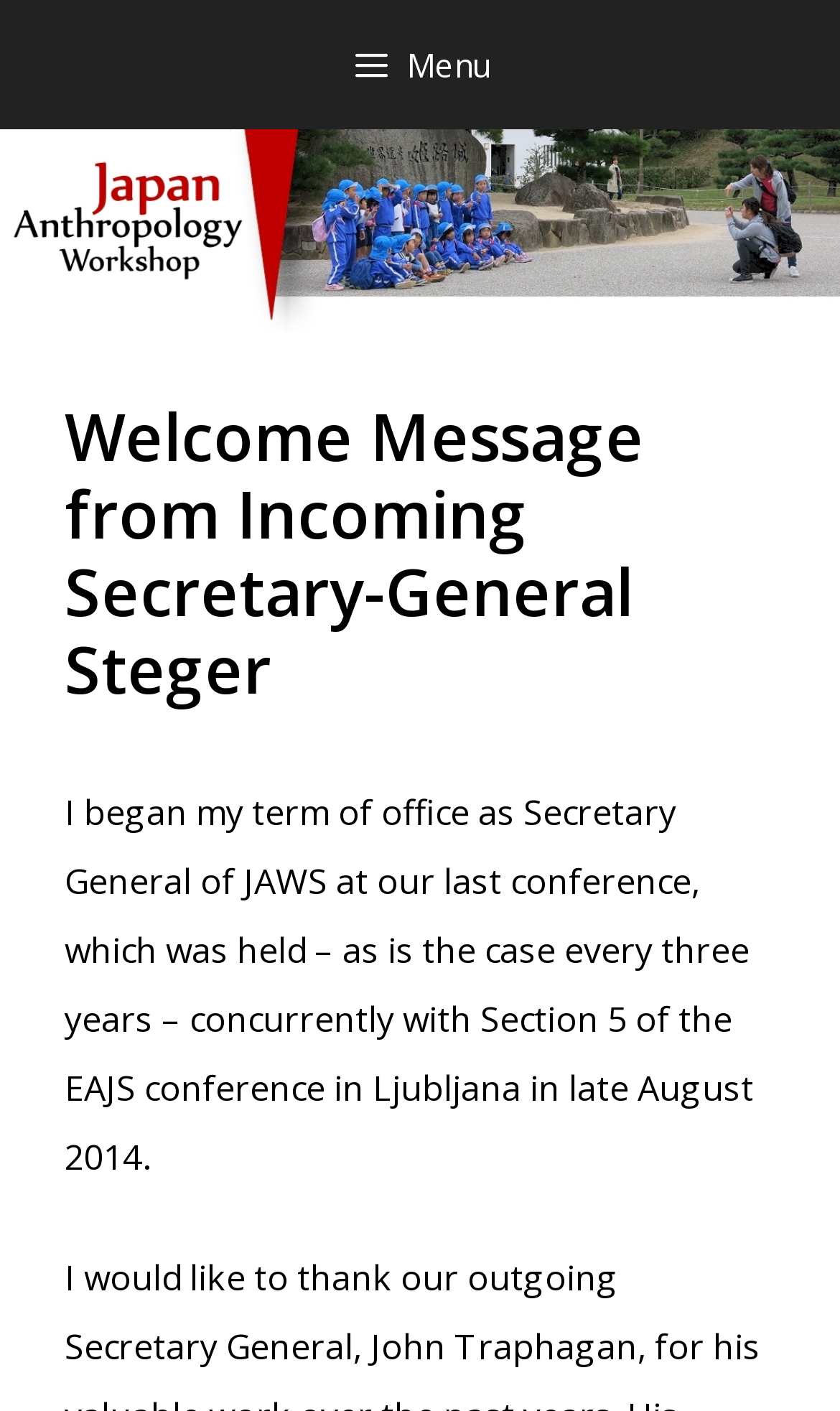Determine the main heading text of the webpage.

Welcome Message from Incoming Secretary-General Steger